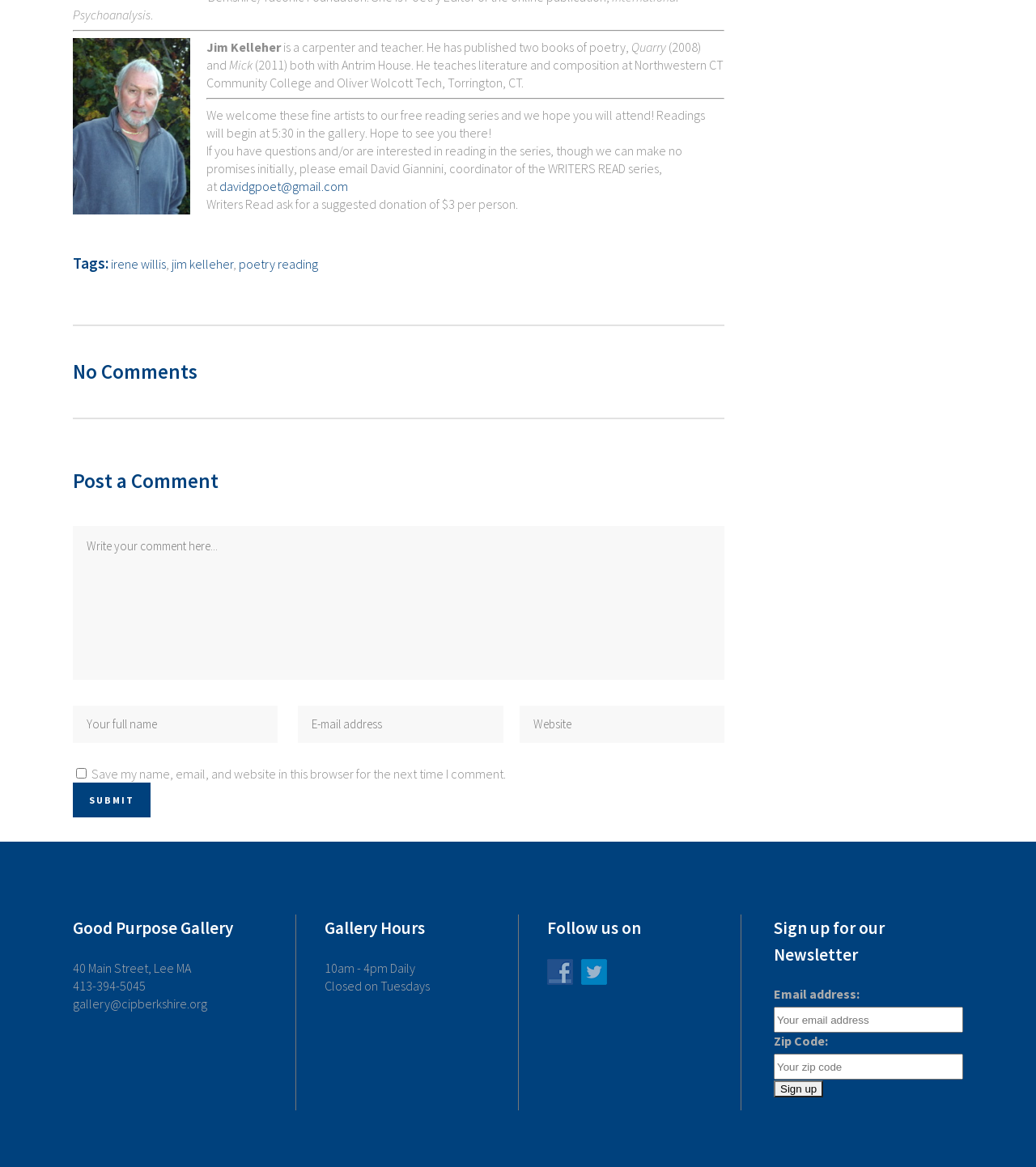Locate the bounding box coordinates of the item that should be clicked to fulfill the instruction: "Click the 'Submit' button".

[0.07, 0.671, 0.145, 0.701]